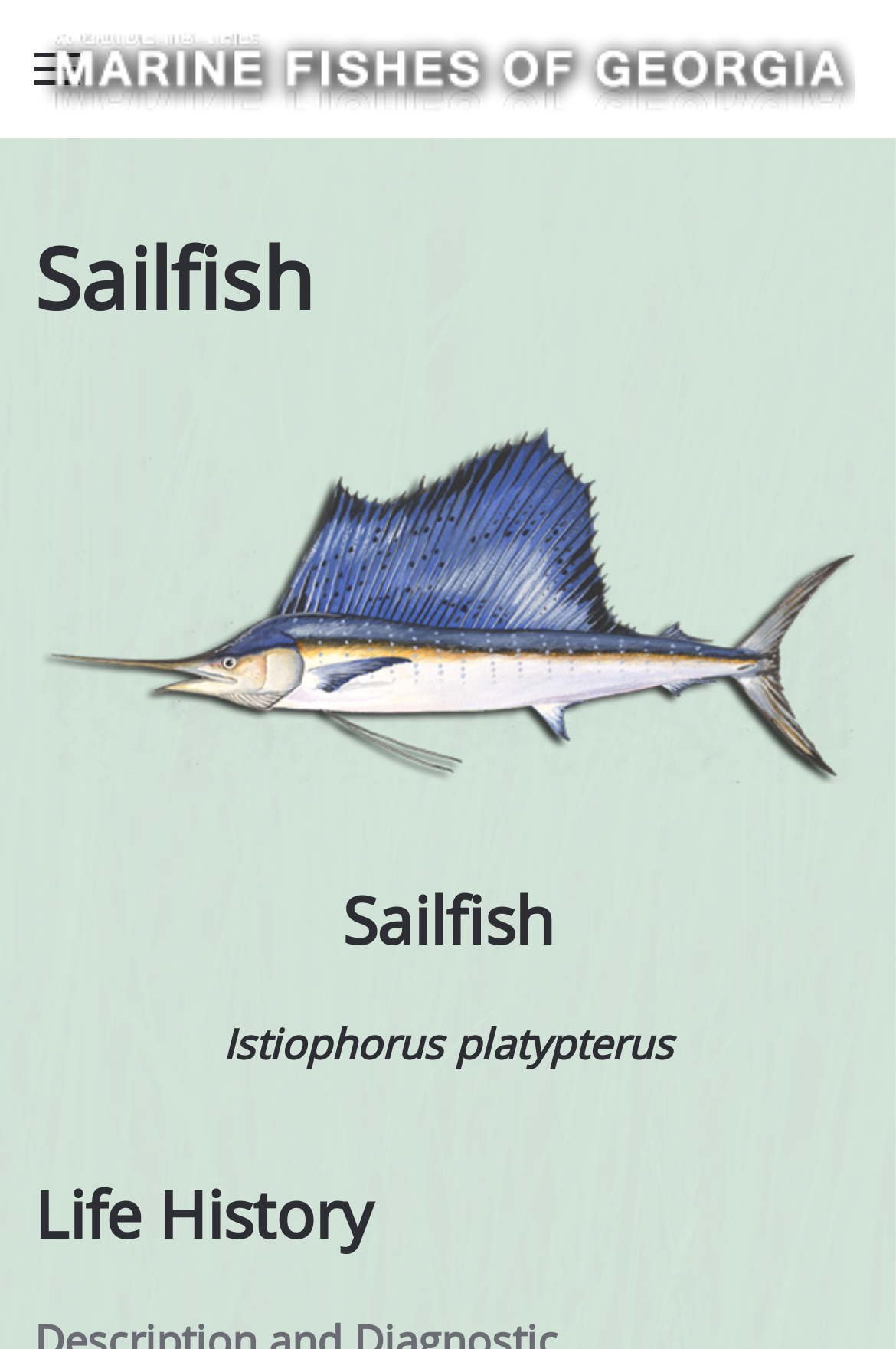Please answer the following question using a single word or phrase: Where can the user go by clicking the 'Back to home' link?

Home